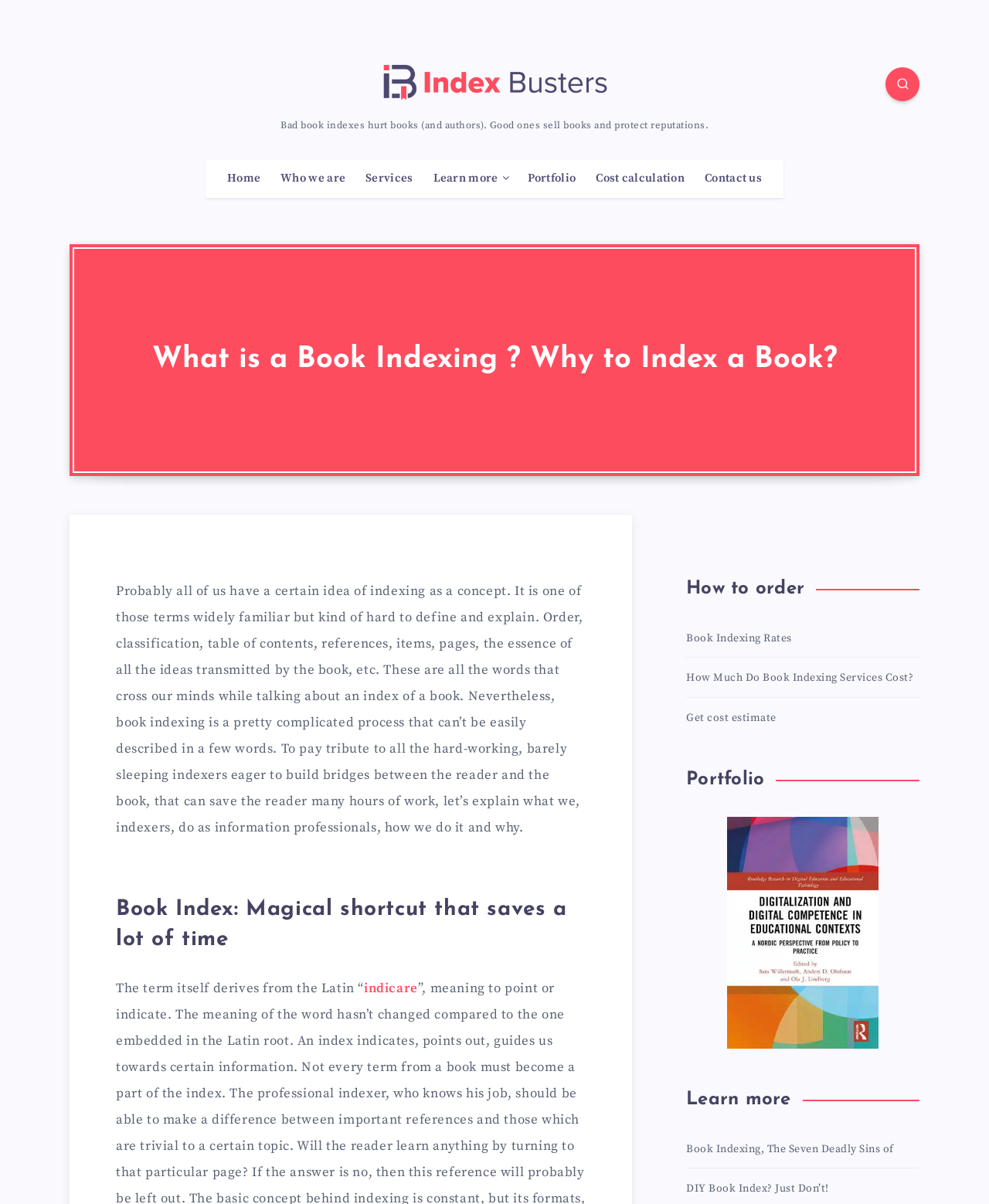Determine the bounding box coordinates for the area that needs to be clicked to fulfill this task: "Get a cost estimate for book indexing". The coordinates must be given as four float numbers between 0 and 1, i.e., [left, top, right, bottom].

[0.694, 0.589, 0.785, 0.605]